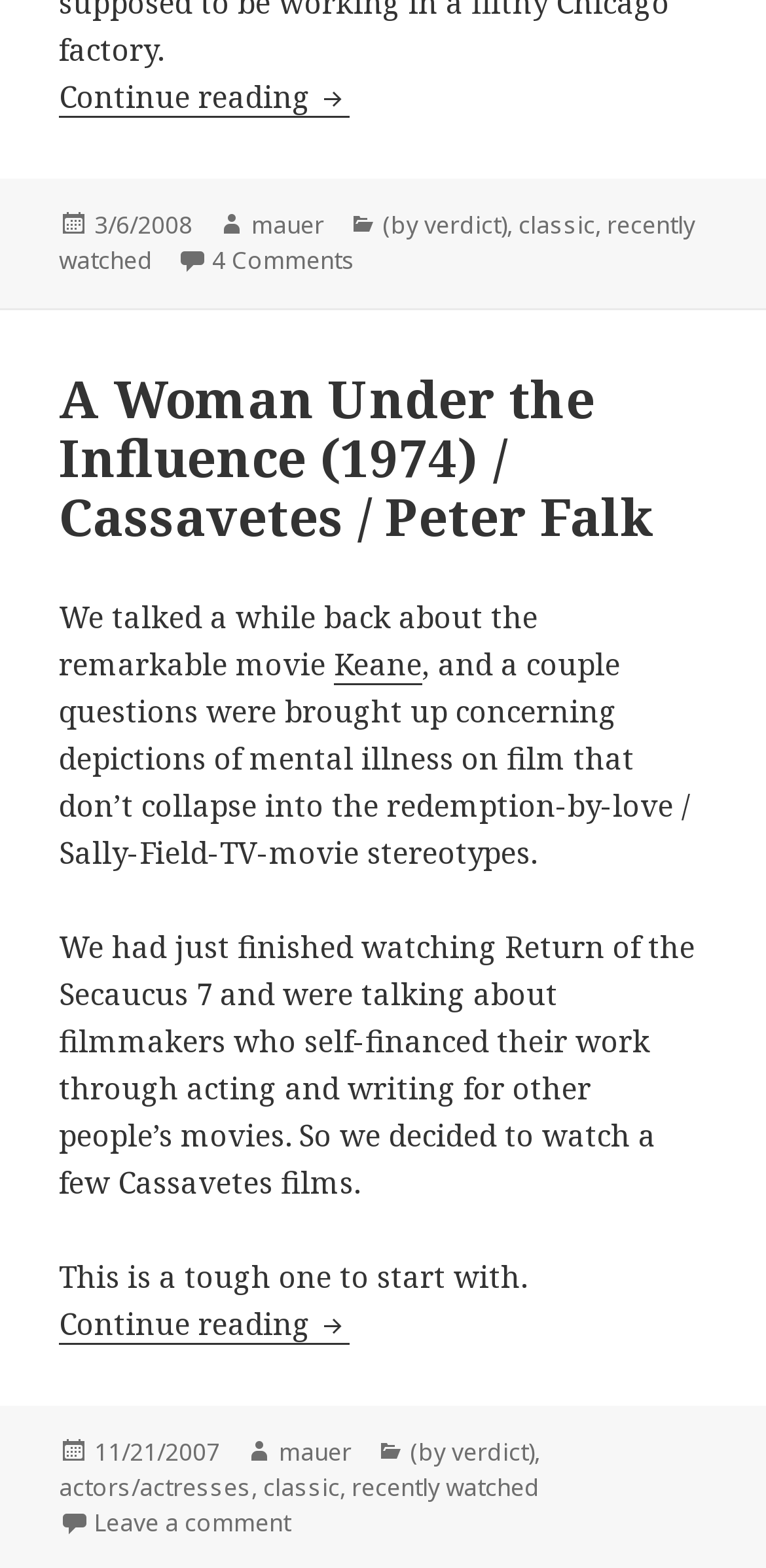What is the title of the first movie reviewed?
Give a detailed explanation using the information visible in the image.

The first movie reviewed on this webpage is 'Days of Heaven' which is mentioned in the link 'Continue reading Days of Heaven (1978) ' at the top of the page.